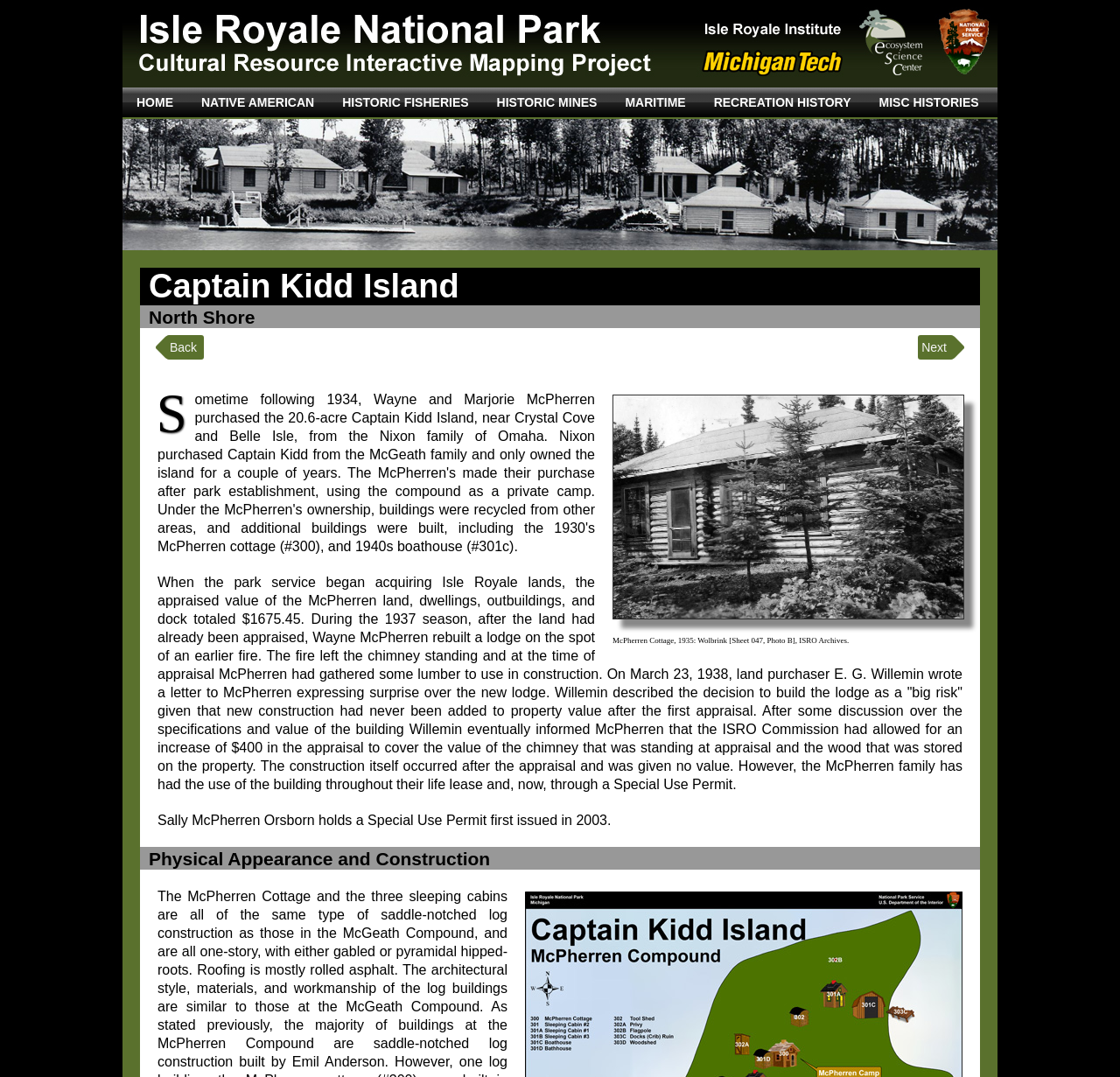Identify the bounding box coordinates of the region that needs to be clicked to carry out this instruction: "Go to the NATIVE AMERICAN page". Provide these coordinates as four float numbers ranging from 0 to 1, i.e., [left, top, right, bottom].

[0.167, 0.081, 0.293, 0.109]